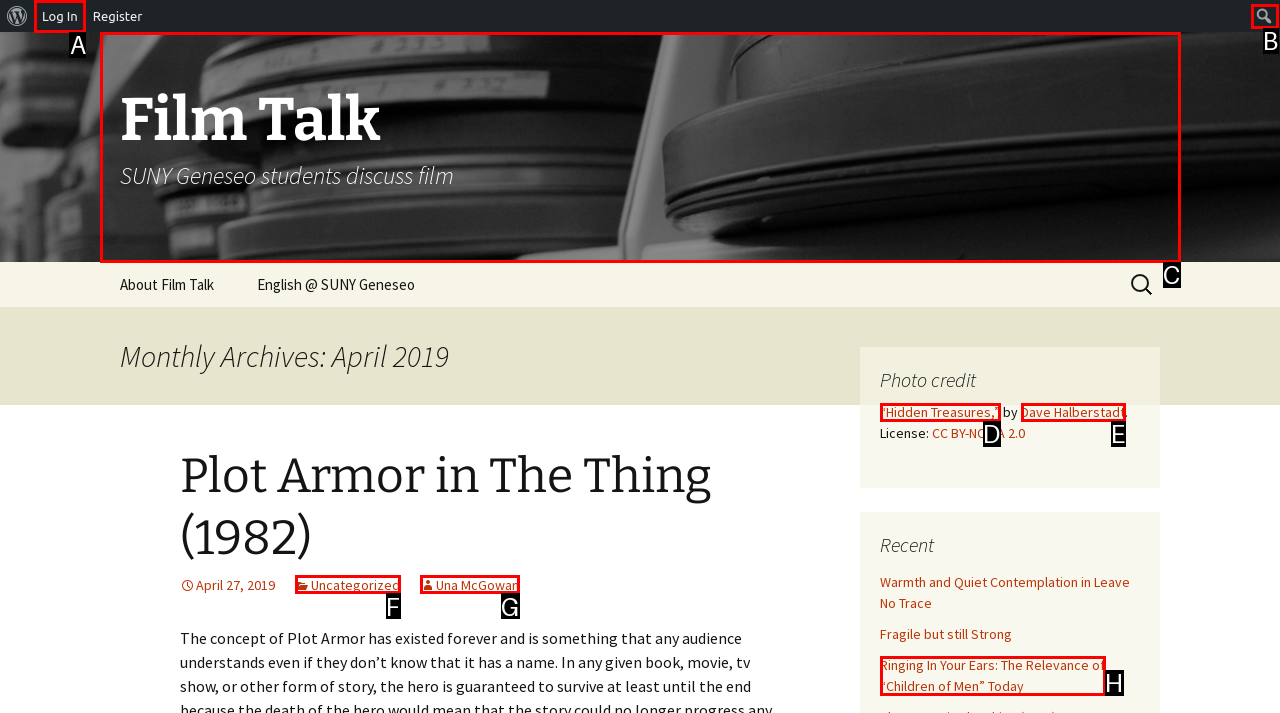Indicate the HTML element that should be clicked to perform the task: Log in to the website Reply with the letter corresponding to the chosen option.

A